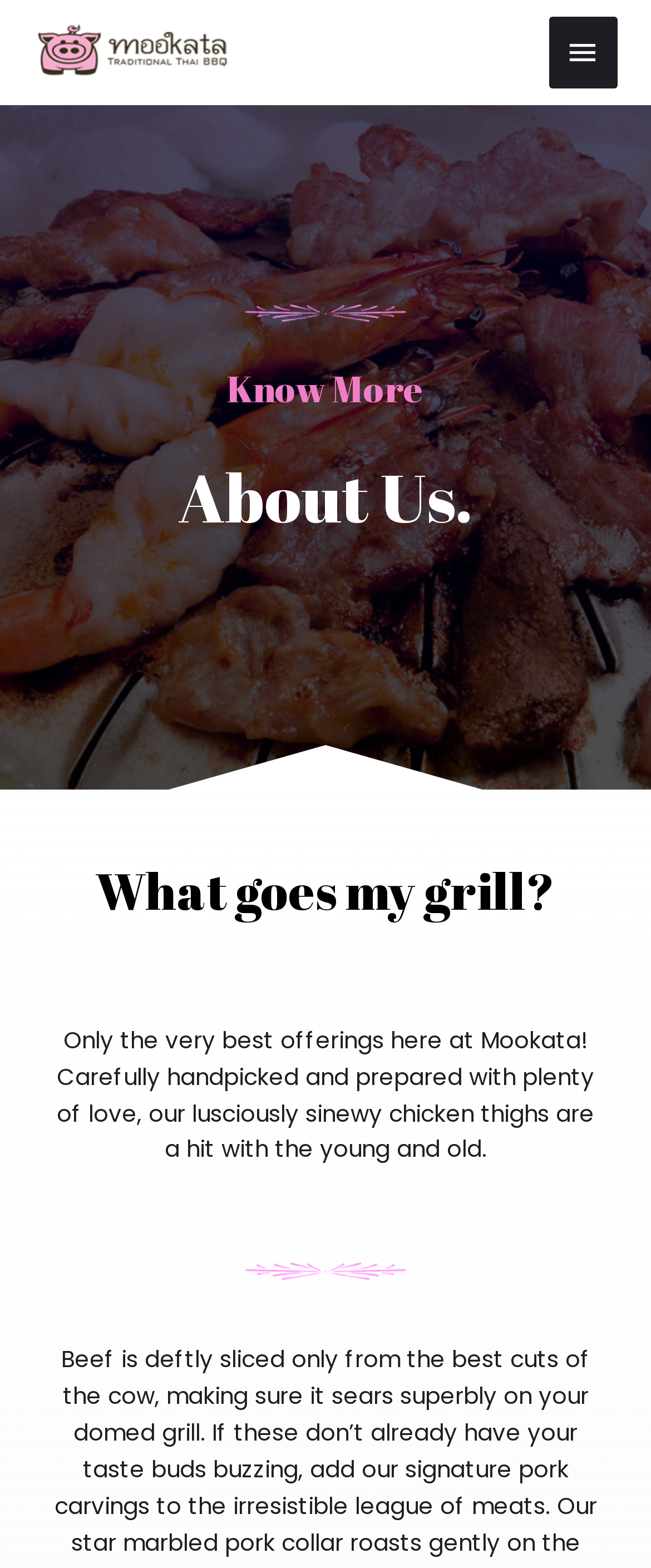How many headings are there on the webpage?
Please give a detailed answer to the question using the information shown in the image.

There are three headings on the webpage: 'Know More', 'About Us.', and 'What goes my grill?'. These headings are arranged vertically on the page and have distinct bounding box coordinates.